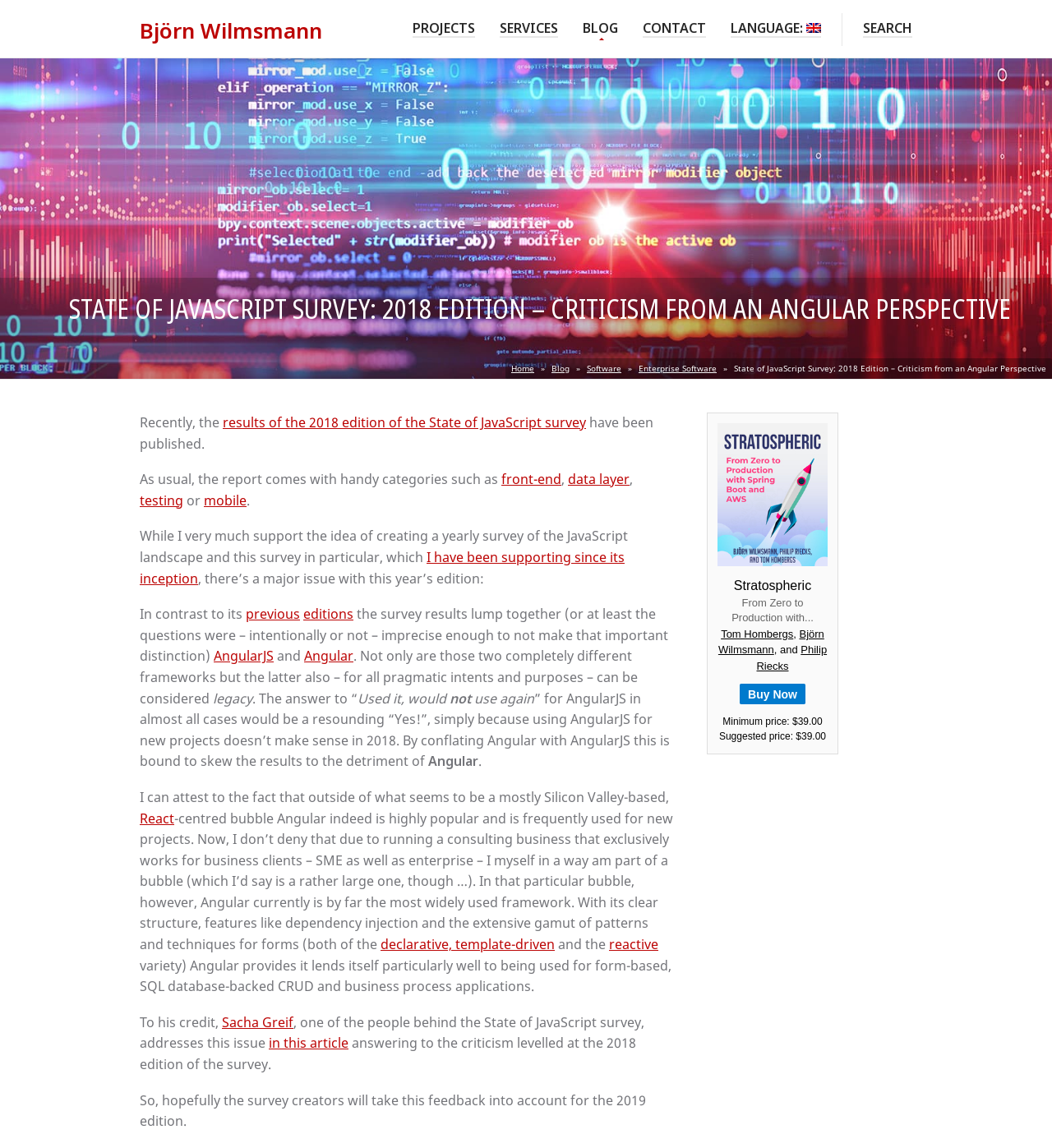Provide a one-word or short-phrase response to the question:
Who is the person behind the State of JavaScript survey?

Sacha Greif